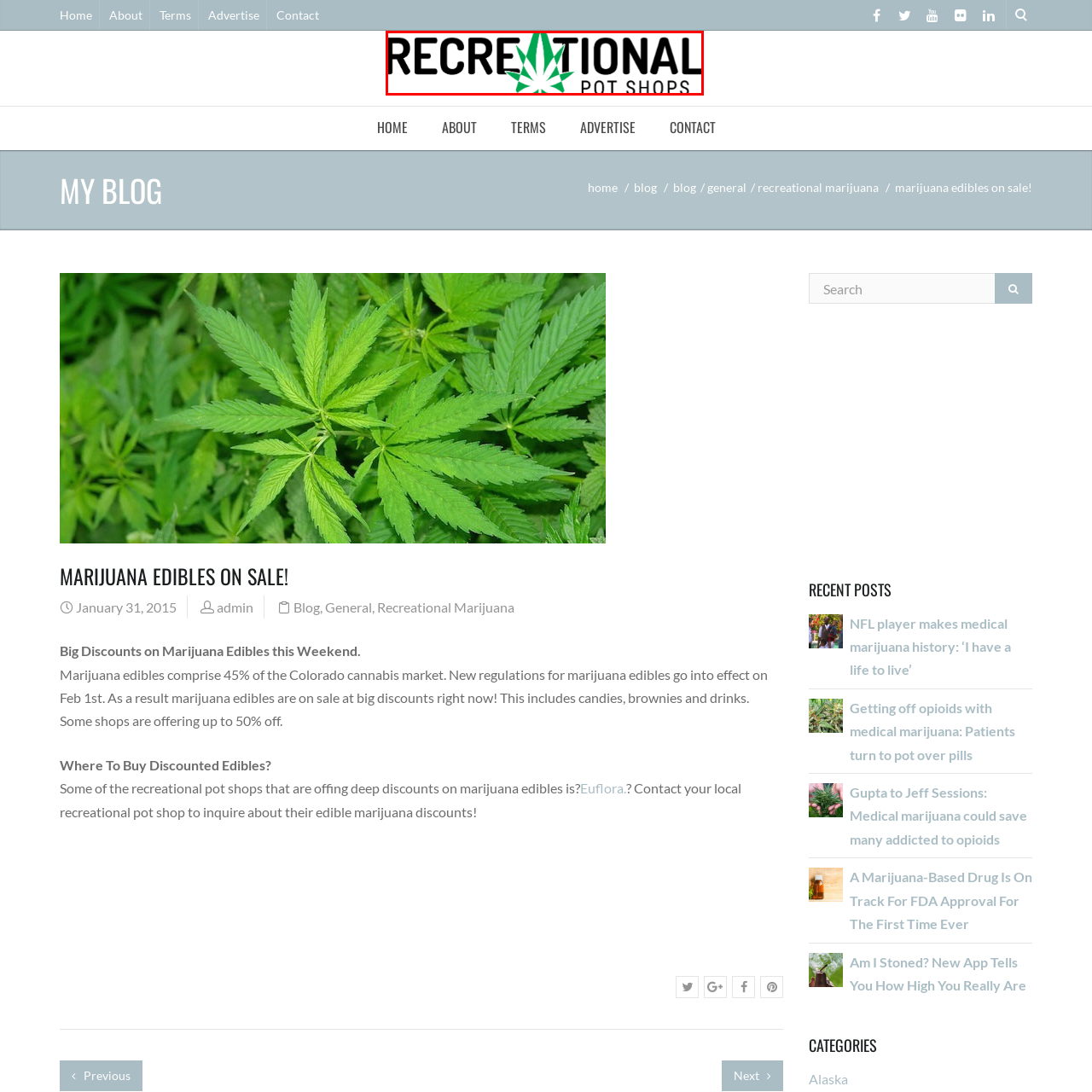Explain in detail what is depicted in the image enclosed by the red boundary.

The image features a visually striking logo for "Recreational Pot Shops," prominently showcasing bold, uppercase lettering. The word "RECREATIONAL" is emphasized in black, while "POT SHOPS" appears in a more subdued font beneath it. Centered in the design is a stylized green cannabis leaf, symbolizing the focus on marijuana products. This logo encapsulates the essence of establishments that cater to adult consumers of cannabis in a legal and recreational context.